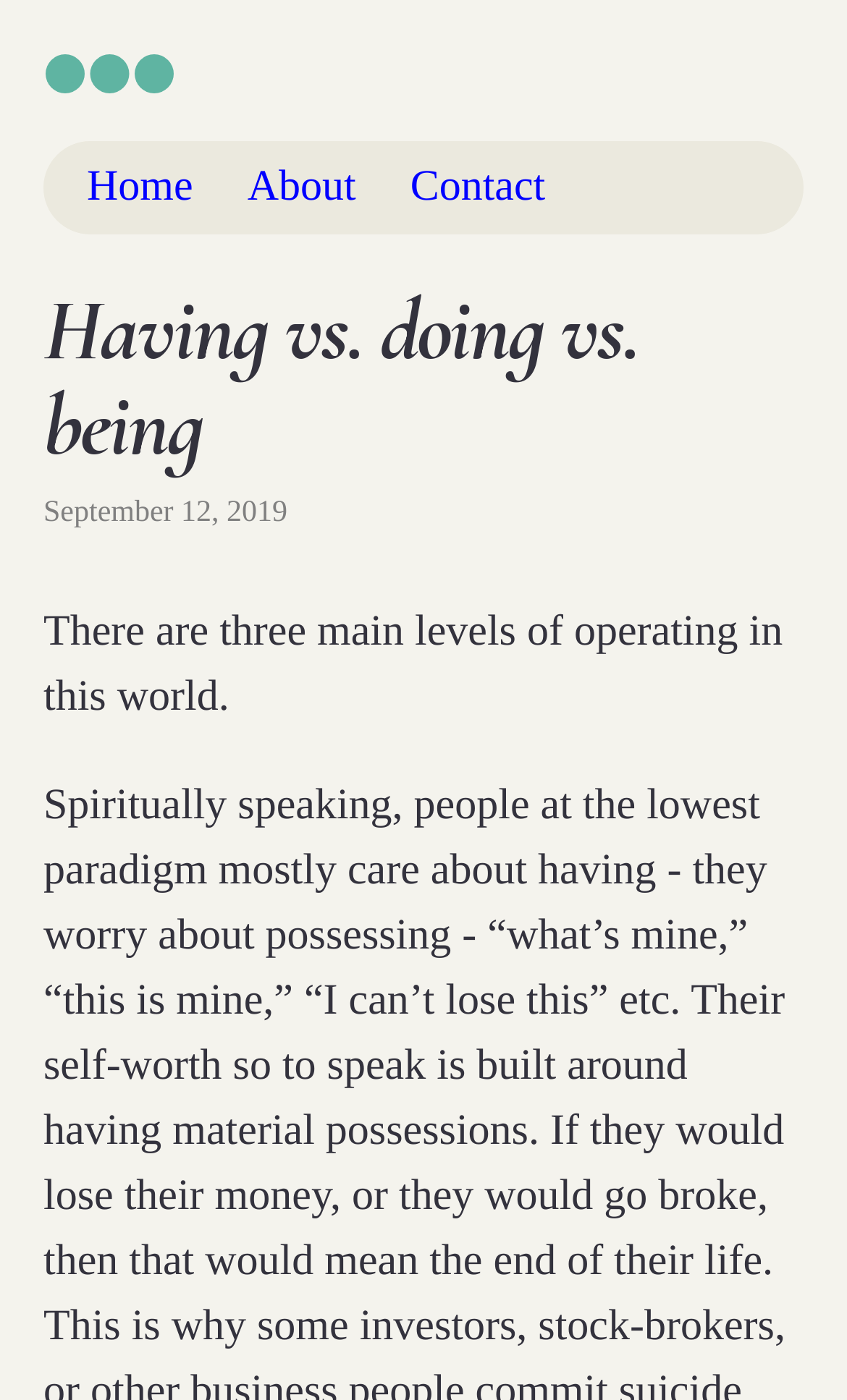Please provide the bounding box coordinates for the UI element as described: "Contact". The coordinates must be four floats between 0 and 1, represented as [left, top, right, bottom].

[0.484, 0.116, 0.67, 0.151]